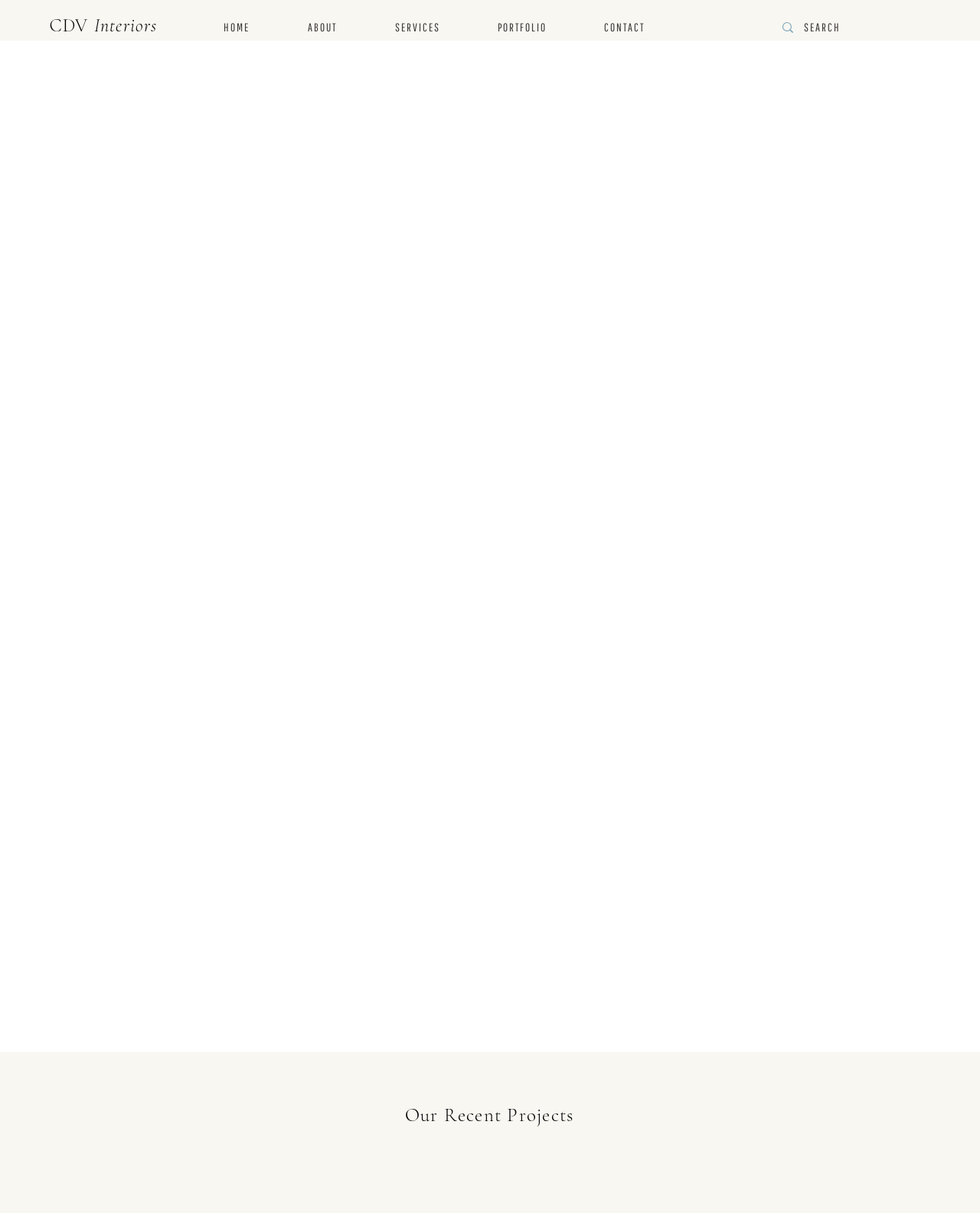Given the webpage screenshot and the description, determine the bounding box coordinates (top-left x, top-left y, bottom-right x, bottom-right y) that define the location of the UI element matching this description: Camper repair service

None